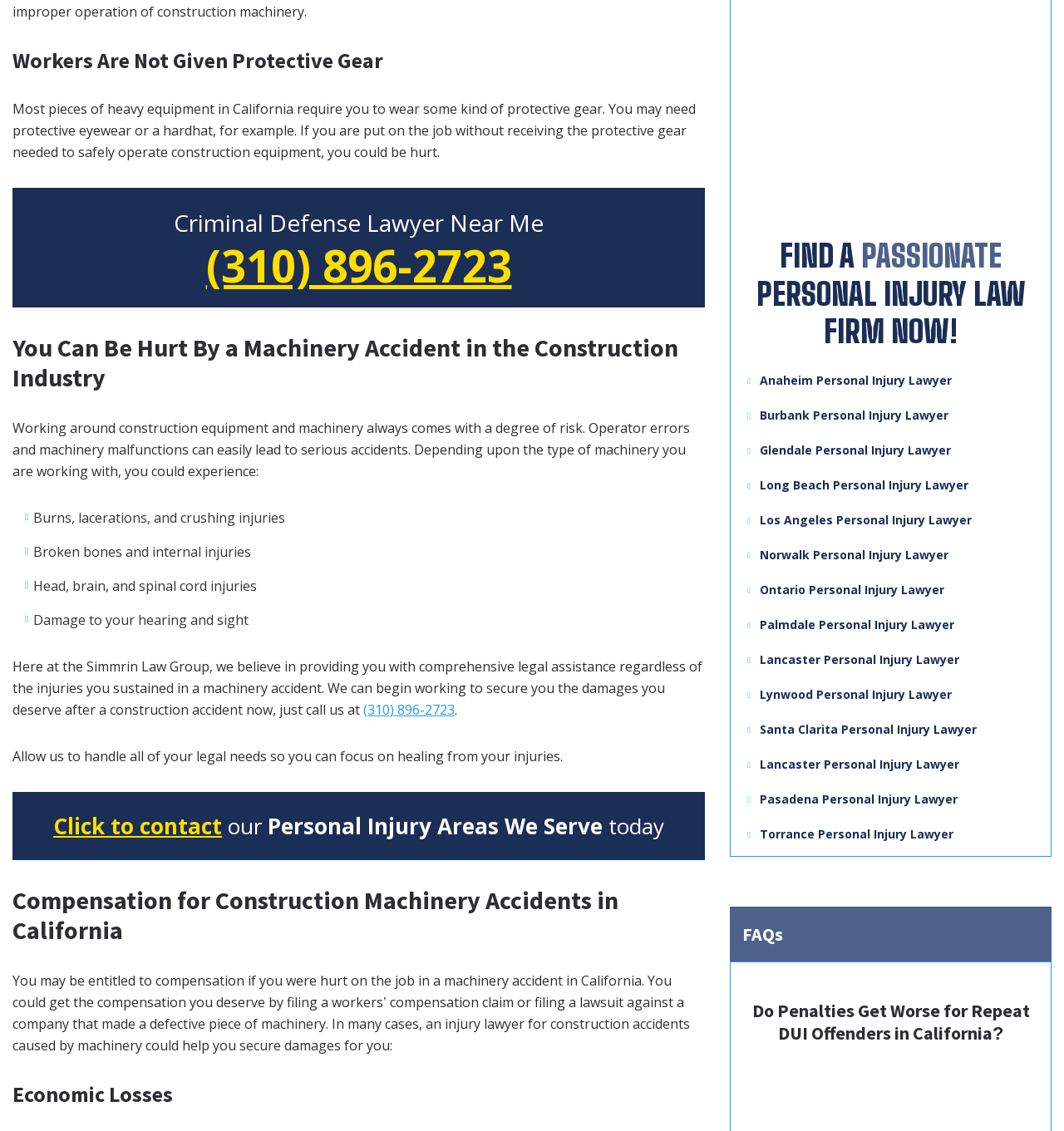Please specify the bounding box coordinates of the clickable region to carry out the following instruction: "Click to contact the Simmrin Law Group". The coordinates should be four float numbers between 0 and 1, in the format [left, top, right, bottom].

[0.05, 0.717, 0.209, 0.743]